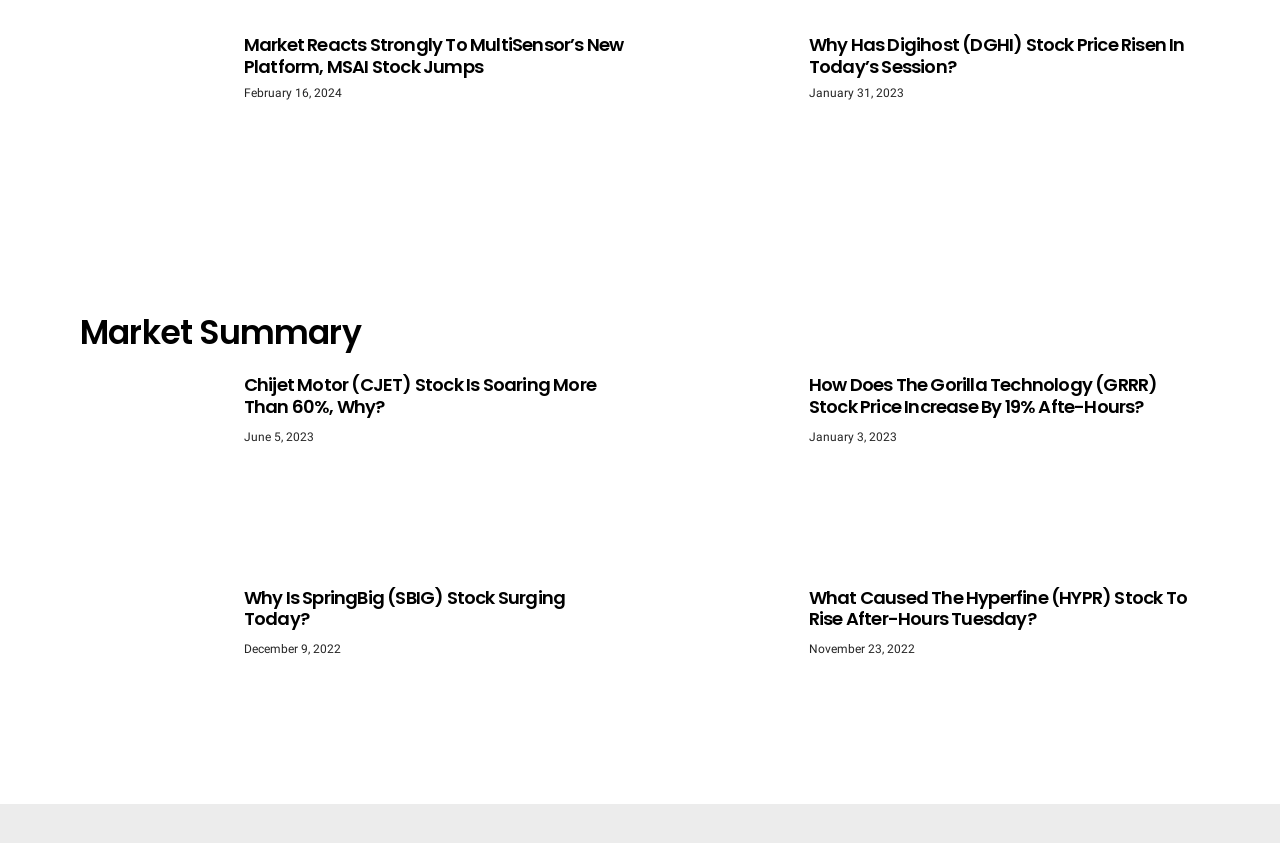How many articles are displayed on the webpage?
Using the visual information, answer the question in a single word or phrase.

6